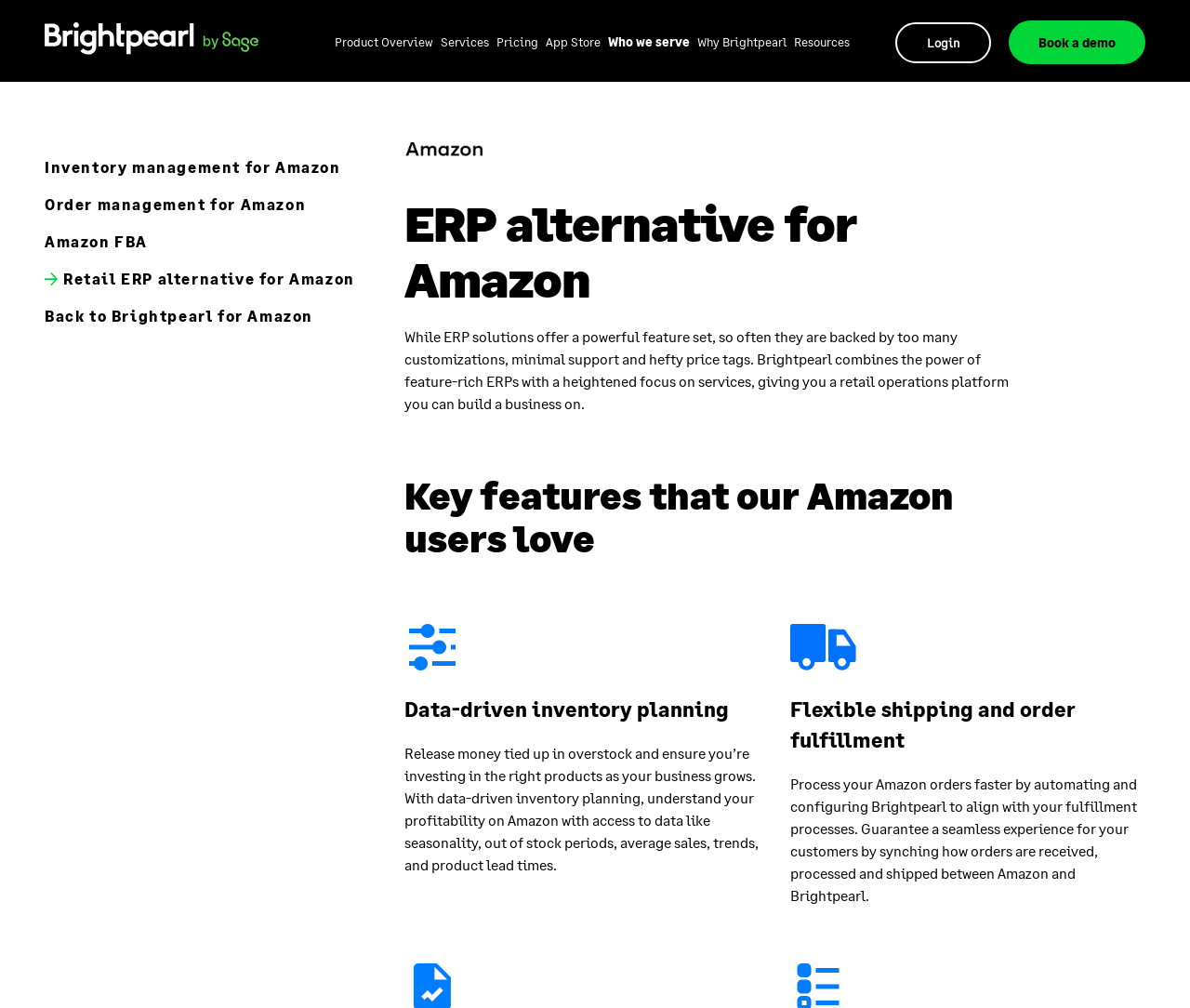Locate the bounding box coordinates for the element described below: "name="s" placeholder="Search..."". The coordinates must be four float values between 0 and 1, formatted as [left, top, right, bottom].

None